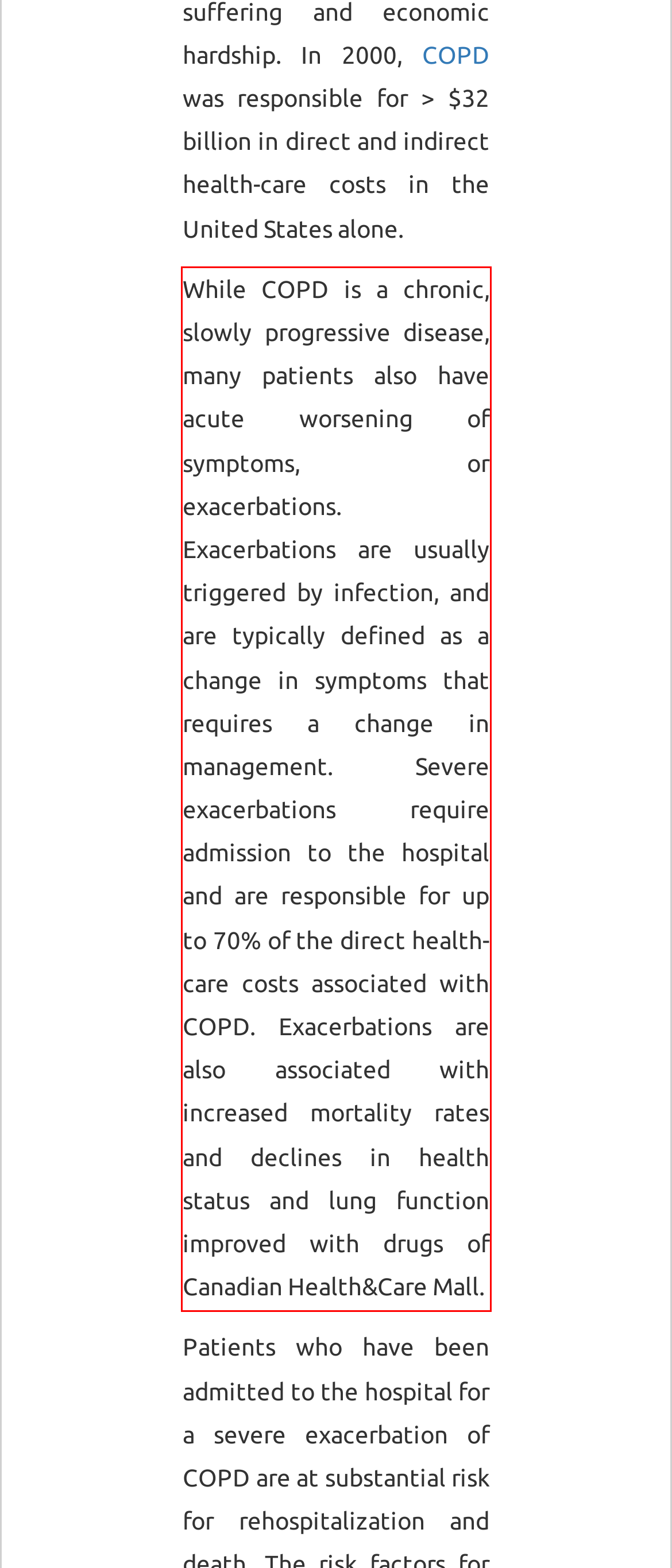Look at the screenshot of the webpage, locate the red rectangle bounding box, and generate the text content that it contains.

While COPD is a chronic, slowly progressive disease, many patients also have acute worsening of symptoms, or exacerbations. Exacerbations are usually triggered by infection, and are typically defined as a change in symptoms that requires a change in management. Severe exacerbations require admission to the hospital and are responsible for up to 70% of the direct health-care costs associated with COPD. Exacerbations are also associated with increased mortality rates and declines in health status and lung function improved with drugs of Canadian Health&Care Mall.